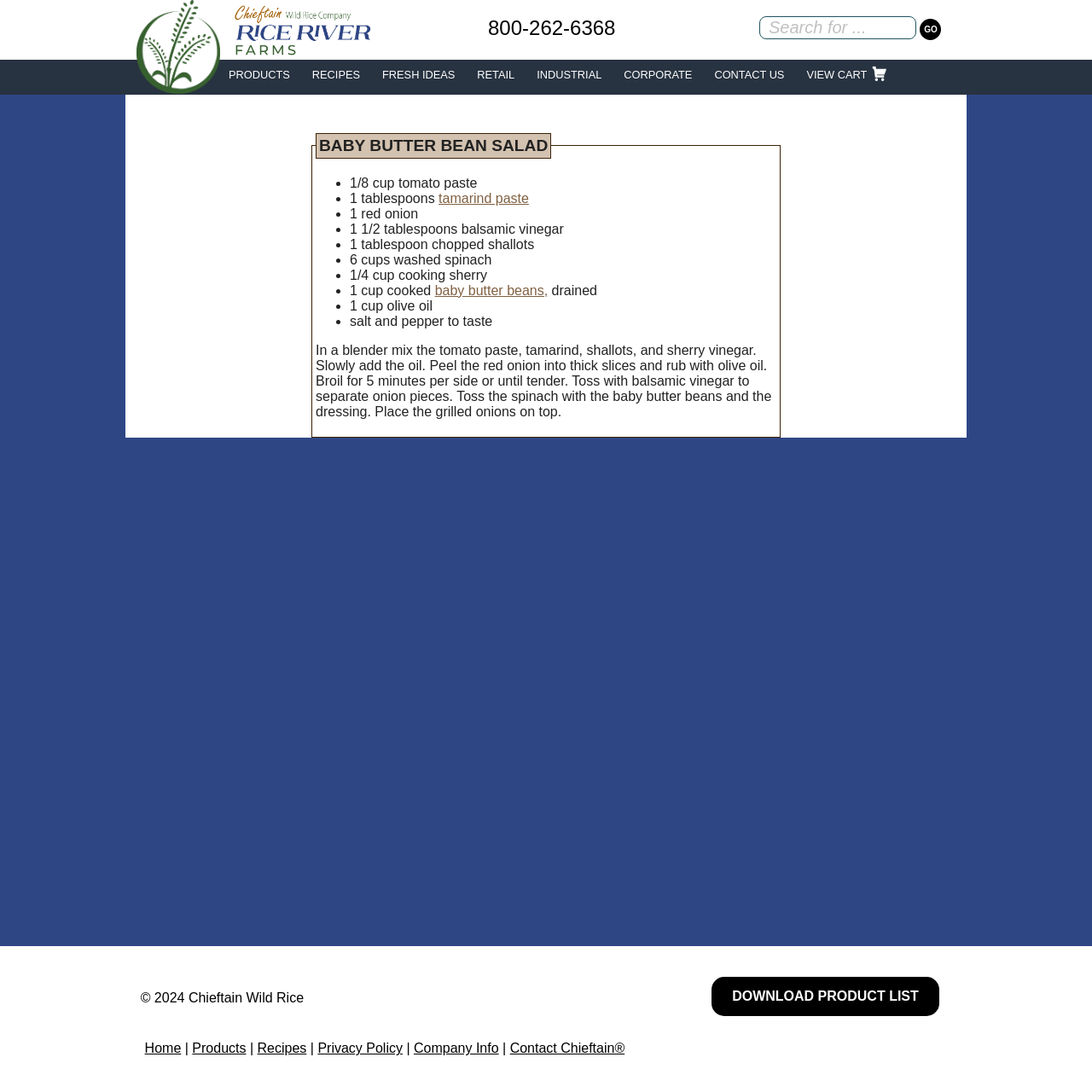How many cups of spinach are required in the Baby Butter Bean Salad recipe?
Please provide a comprehensive answer based on the details in the screenshot.

I found the amount of spinach required by looking at the recipe instructions and ingredients listed in the group element with the text 'BABY BUTTER BEAN SALAD', which mentions '6 cups washed spinach' as one of the ingredients.